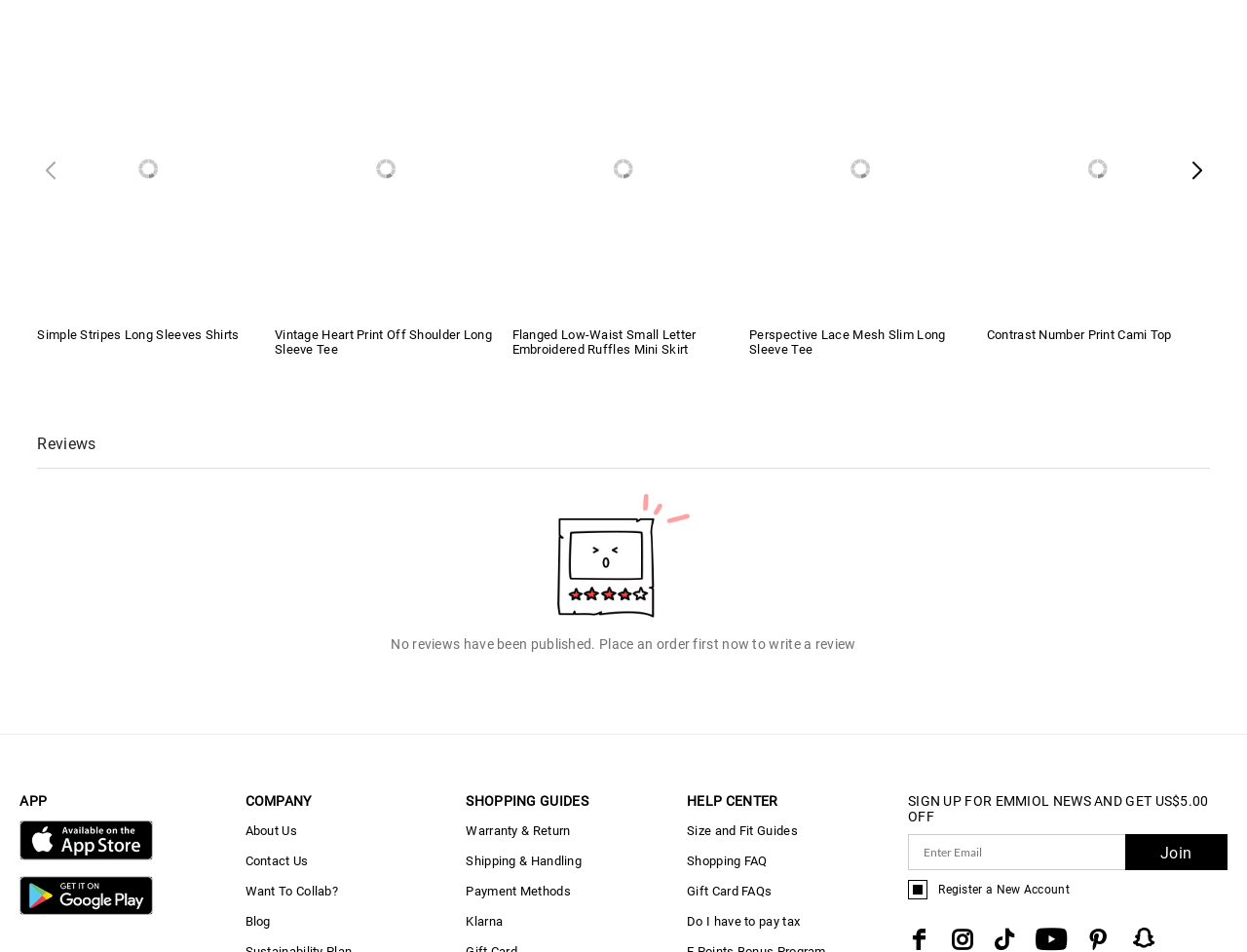Identify the bounding box coordinates of the region that needs to be clicked to carry out this instruction: "Enter email in the input field". Provide these coordinates as four float numbers ranging from 0 to 1, i.e., [left, top, right, bottom].

[0.728, 0.876, 0.984, 0.914]